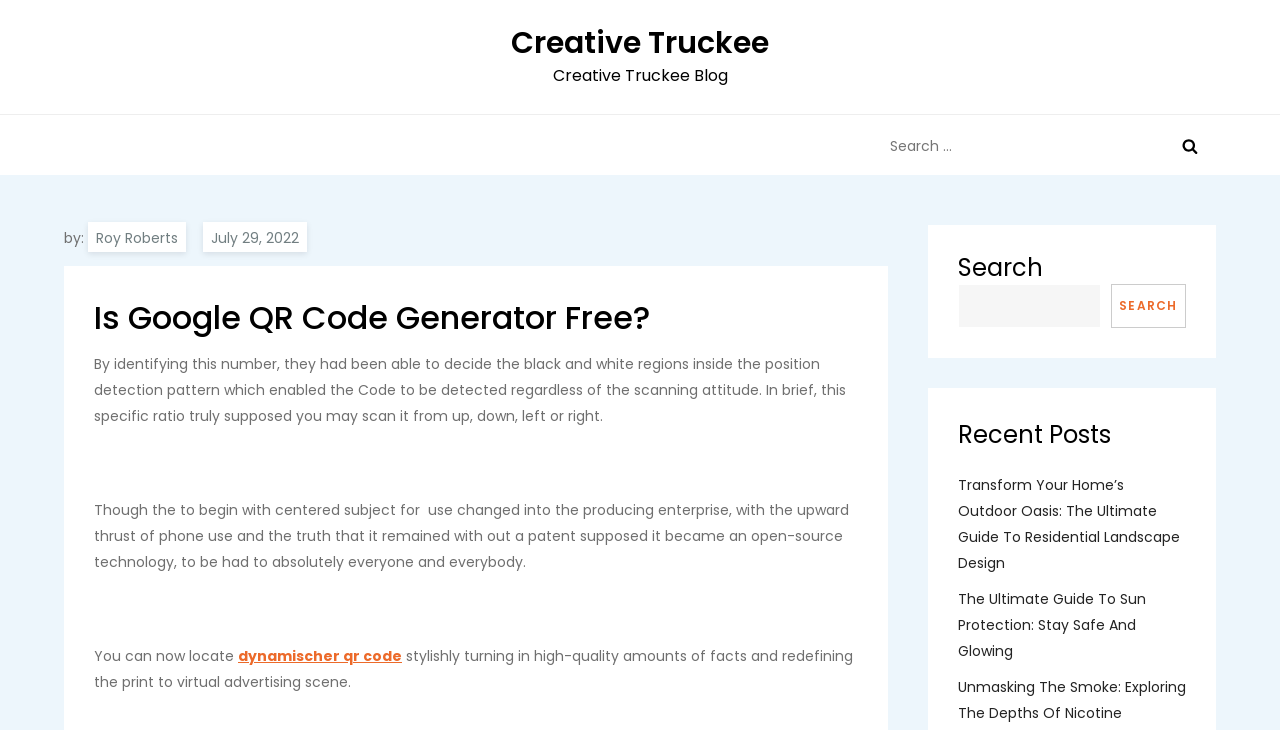Could you determine the bounding box coordinates of the clickable element to complete the instruction: "View the 'Recent Posts'"? Provide the coordinates as four float numbers between 0 and 1, i.e., [left, top, right, bottom].

[0.748, 0.573, 0.927, 0.619]